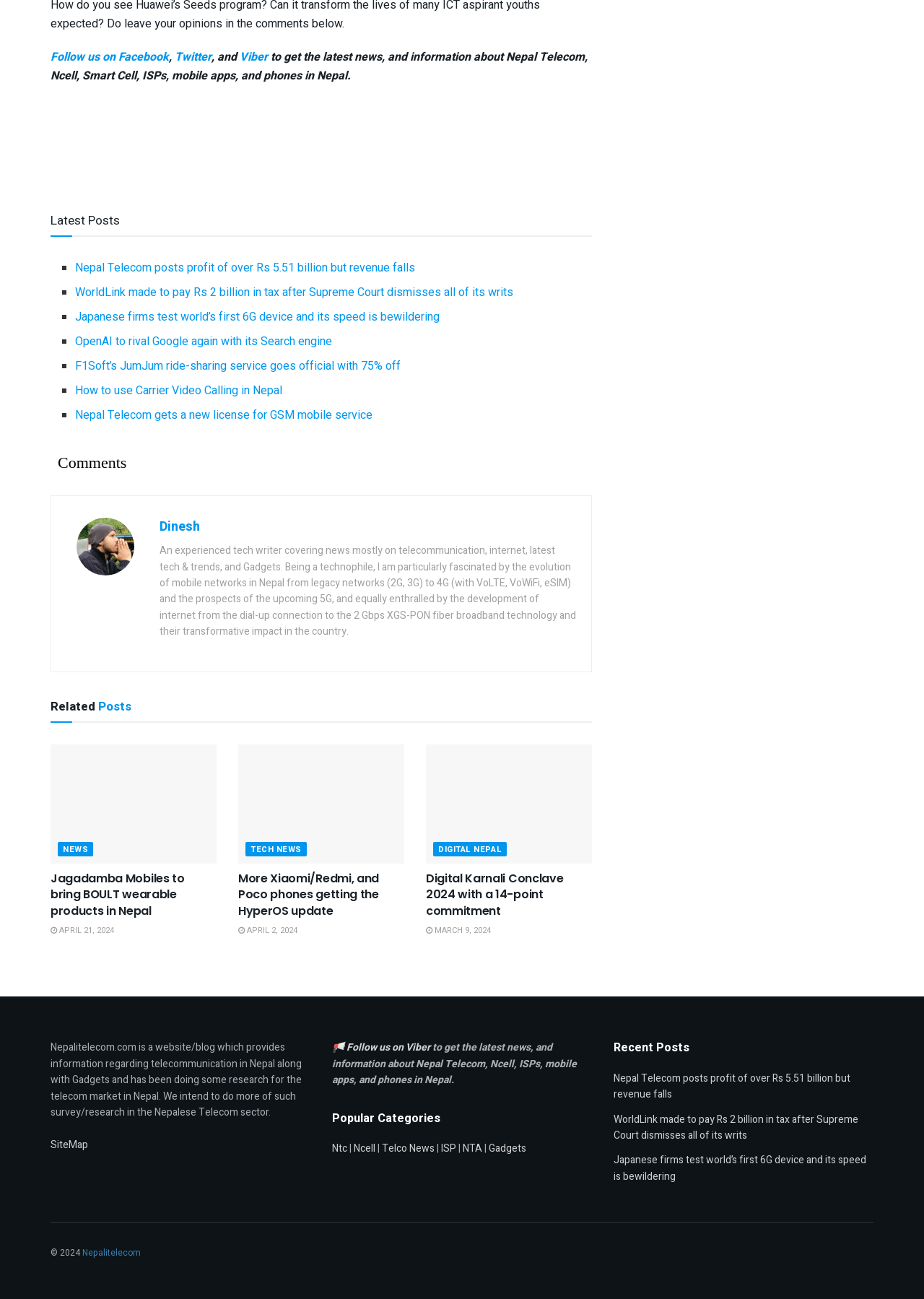Analyze the image and deliver a detailed answer to the question: What is the category of the post about Nepal Telecom's profit?

I looked at the post about Nepal Telecom's profit, and it is categorized under 'Telco News', which is one of the popular categories listed on the webpage.